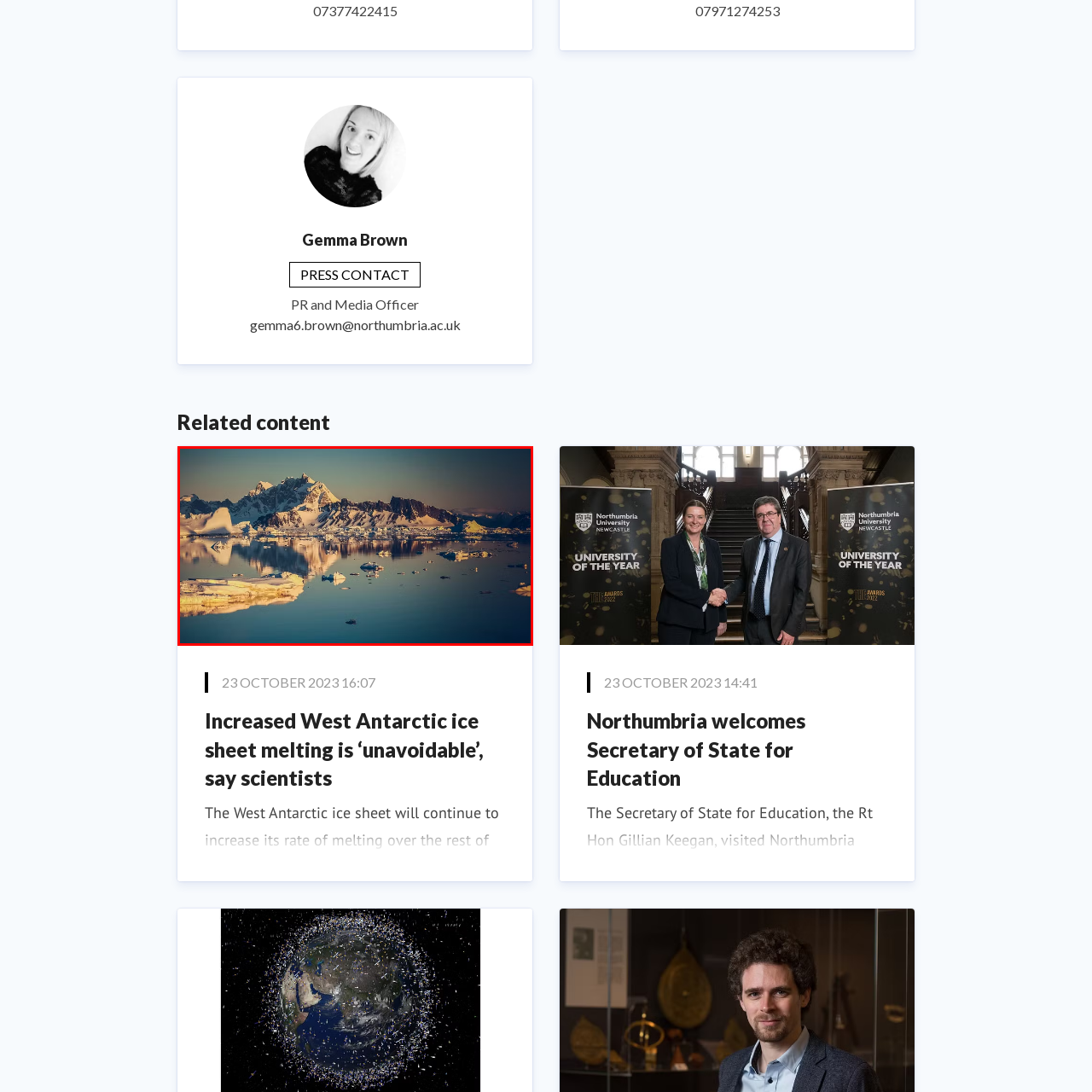Study the image surrounded by the red bounding box and respond as thoroughly as possible to the following question, using the image for reference: What is reflected in the still waters of the sea?

According to the caption, the rugged peaks of the snow-capped mountains are reflected in the still waters of the sea, creating a majestic and serene atmosphere.